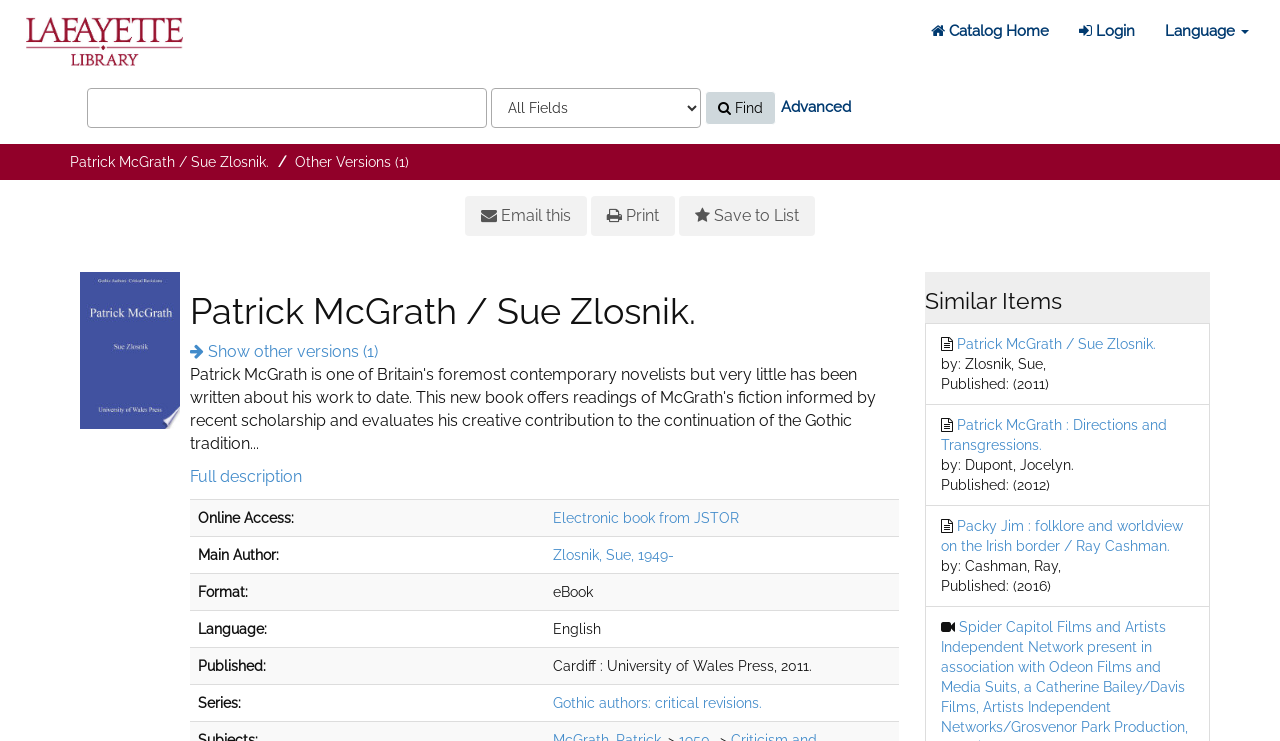Provide an in-depth caption for the webpage.

This webpage appears to be a catalog page for a book titled "Patrick McGrath / Sue Zlosnik" from Lafayette College Library. At the top of the page, there are several links, including "Skip to content", "Lafayette College Library", "Return to VuFind Search Home", "Login", and "Language". Below these links, there is a search bar with a textbox, a combobox, and a "Find" button.

The main content of the page is divided into several sections. The first section displays the book's title, "Patrick McGrath / Sue Zlosnik", and an image of the book cover. Below this, there are links to "Show other versions (1)" and "Full description". The full description section is organized into a table with rows containing information about the book, such as "Online Access:", "Main Author:", "Format:", "Language:", "Published:", and "Series:". Each row has a label and a corresponding value, with some values being links to additional information.

Further down the page, there is a section titled "Similar Items" that lists several eBooks with their titles, authors, and publication dates. Each item in the list has a link to its corresponding catalog page.

Throughout the page, there are various UI elements, including links, buttons, textboxes, comboboxes, and images, which are strategically positioned to provide easy access to different features and functionalities.